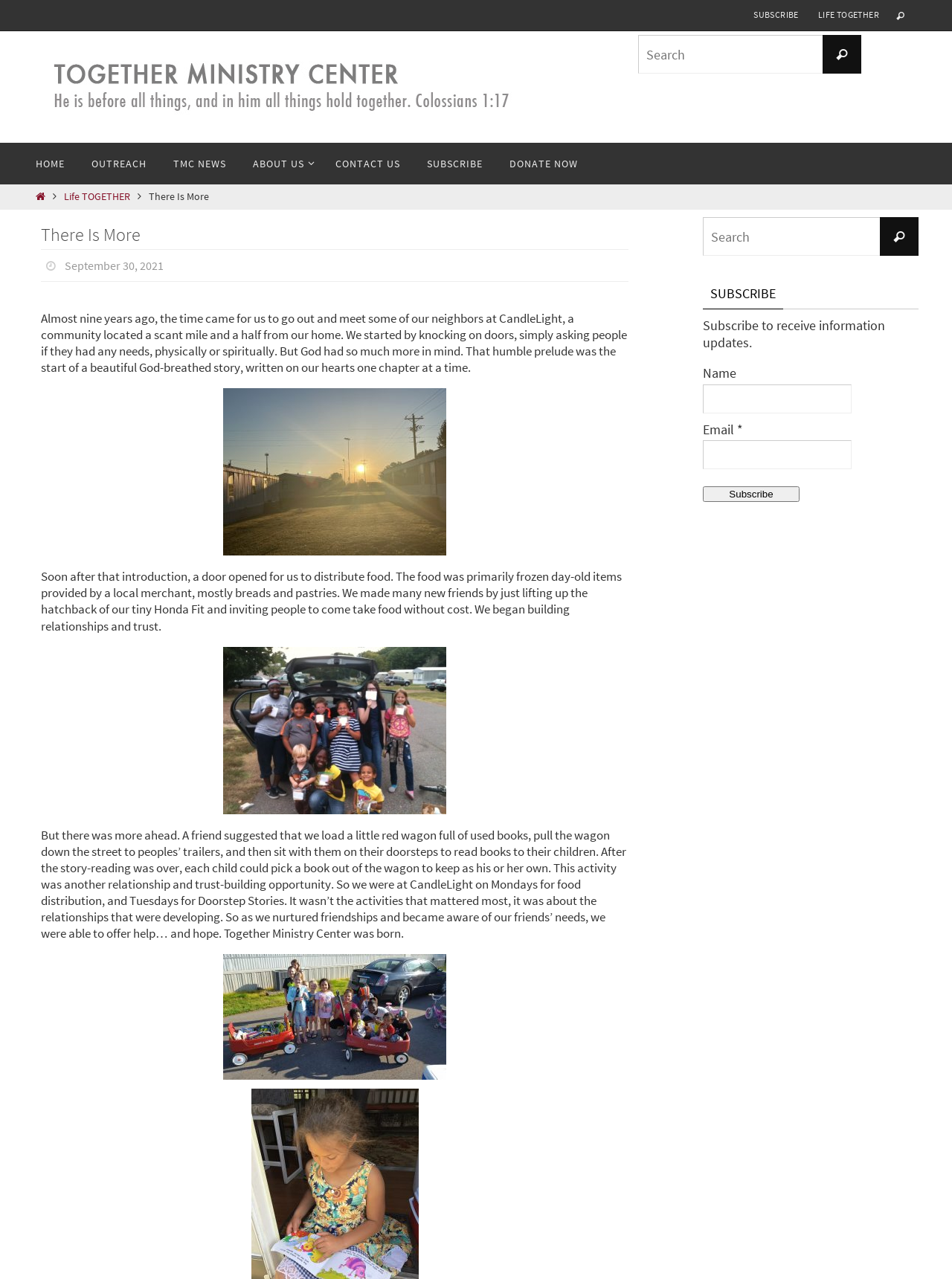Using the information shown in the image, answer the question with as much detail as possible: How many links are in the main navigation menu?

The main navigation menu is located at the top of the webpage, and it contains 9 links: 'HOME', 'OUTREACH', 'TMC NEWS', 'ABOUT US', 'CONTACT US', 'SUBSCRIBE', 'DONATE NOW', 'LIFE TOGETHER', and 'SUBSCRIBE'.